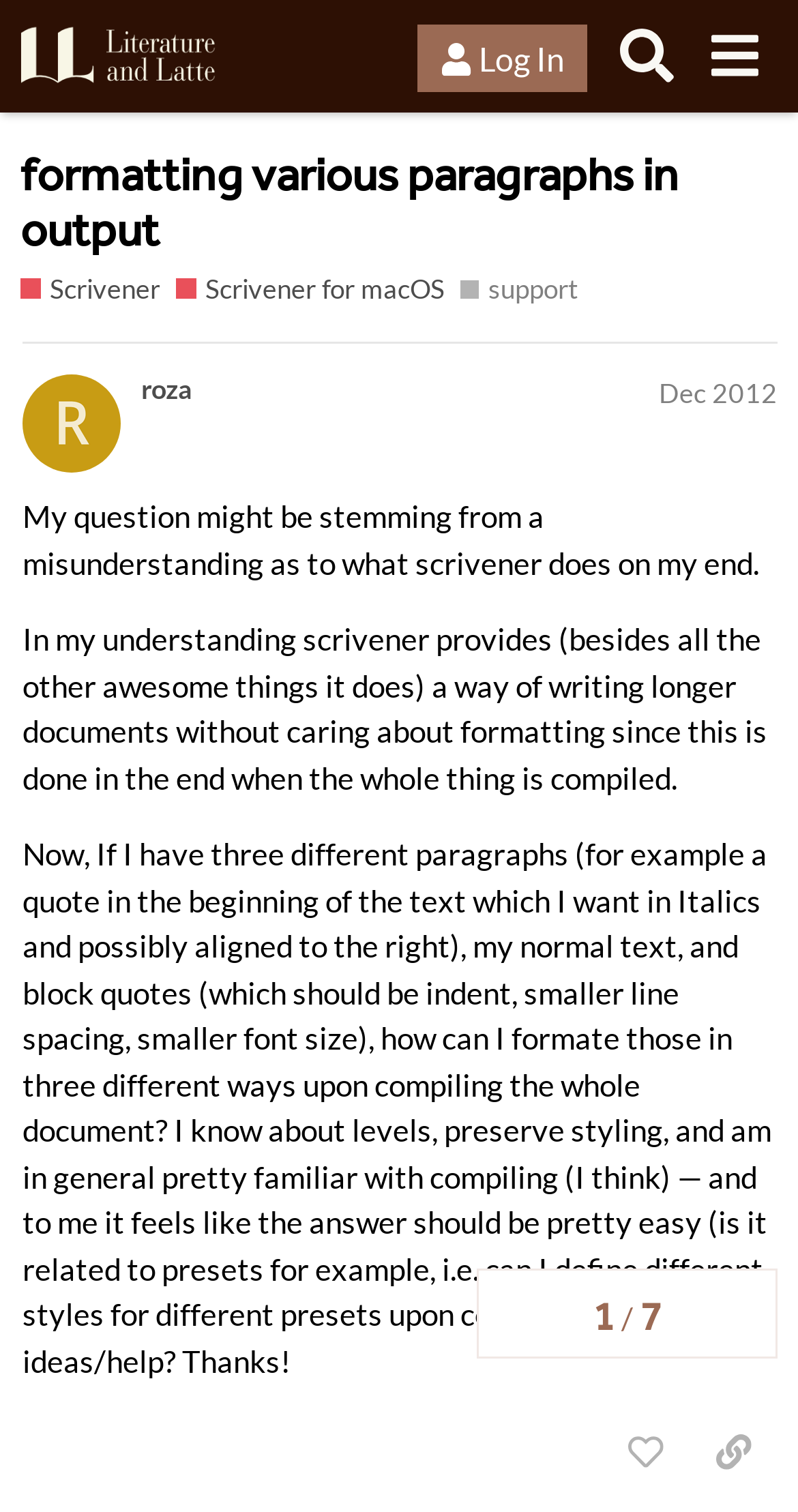Please identify the coordinates of the bounding box for the clickable region that will accomplish this instruction: "View the topic progress".

[0.597, 0.839, 0.974, 0.899]